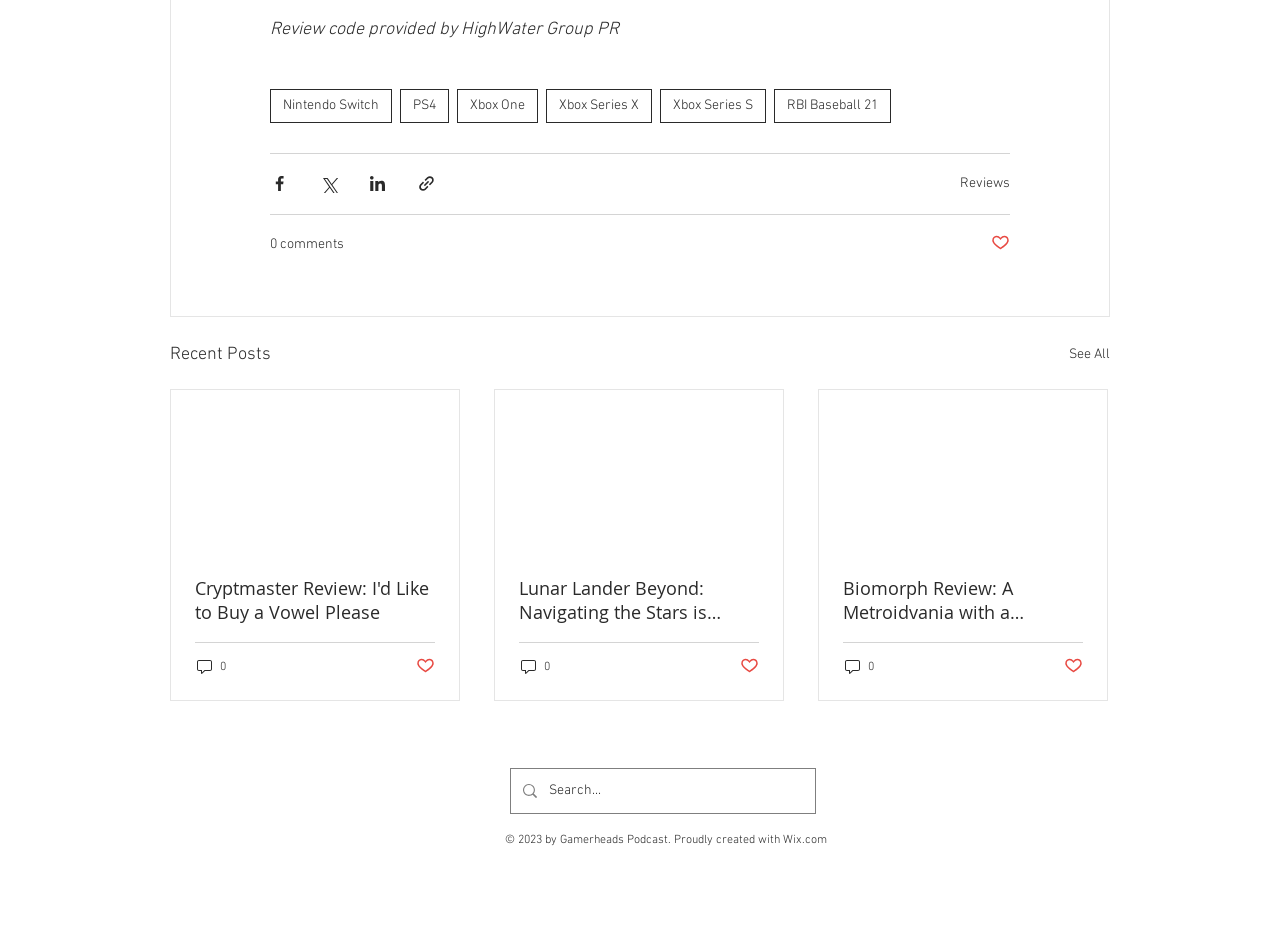Please analyze the image and give a detailed answer to the question:
How many gaming platforms are listed?

I counted the number of links under the 'tags' navigation, which are 'Nintendo Switch', 'PS4', 'Xbox One', 'Xbox Series X', 'Xbox Series S', and 'RBI Baseball 21'. There are 6 links in total.